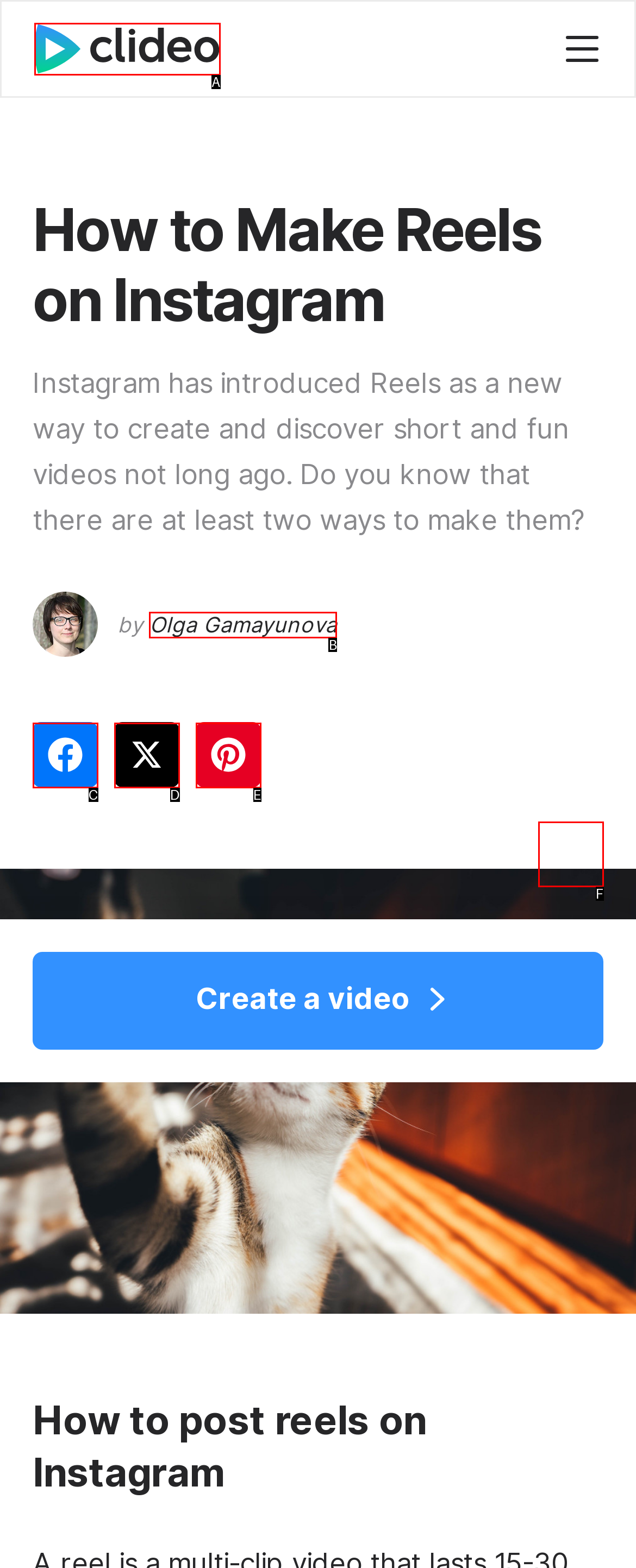Find the HTML element that corresponds to the description: aria-label="Share on X (Twitter)". Indicate your selection by the letter of the appropriate option.

D